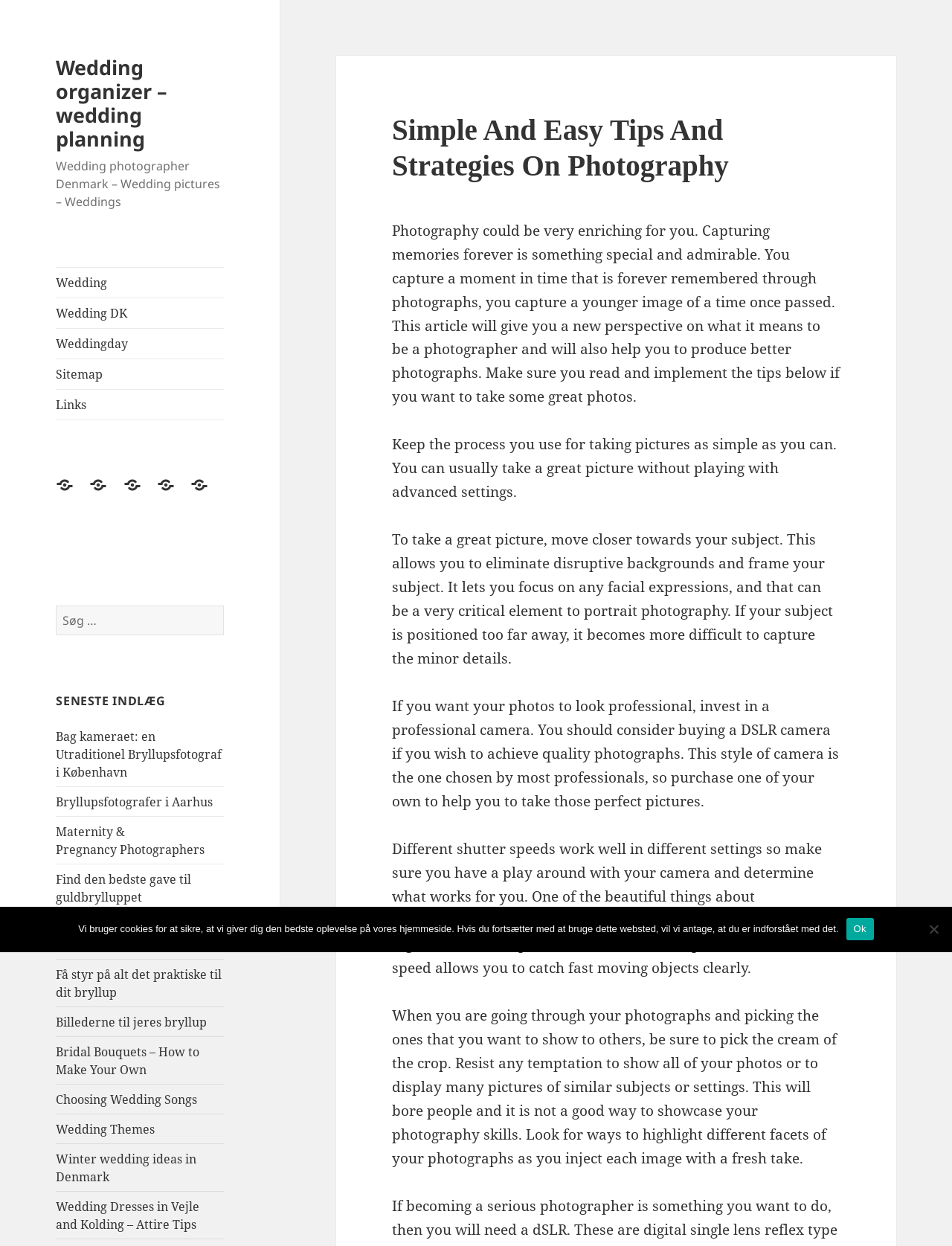Identify the bounding box coordinates of the region that needs to be clicked to carry out this instruction: "Explore Sitemap". Provide these coordinates as four float numbers ranging from 0 to 1, i.e., [left, top, right, bottom].

[0.059, 0.288, 0.235, 0.312]